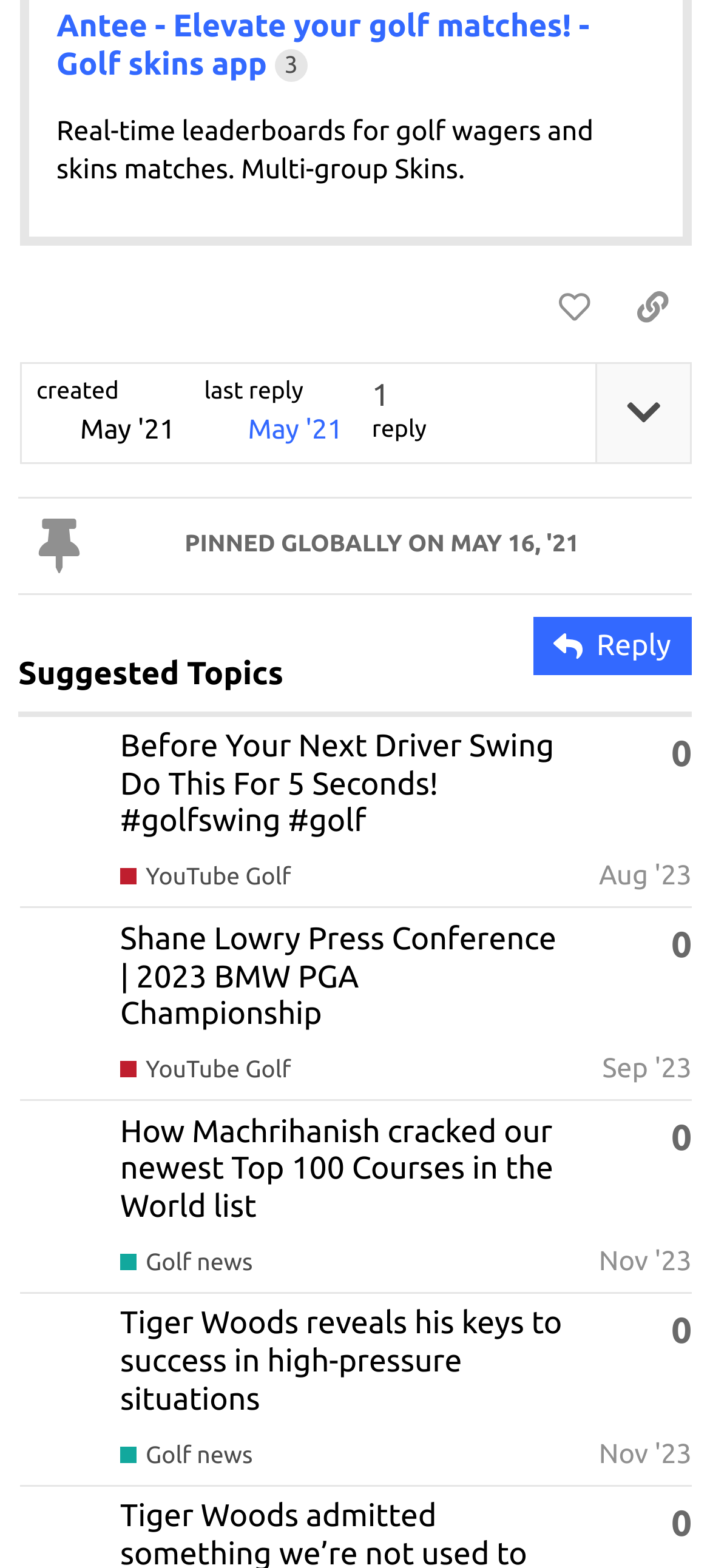Respond with a single word or phrase:
How many topics are suggested in the 'Suggested Topics' section?

3